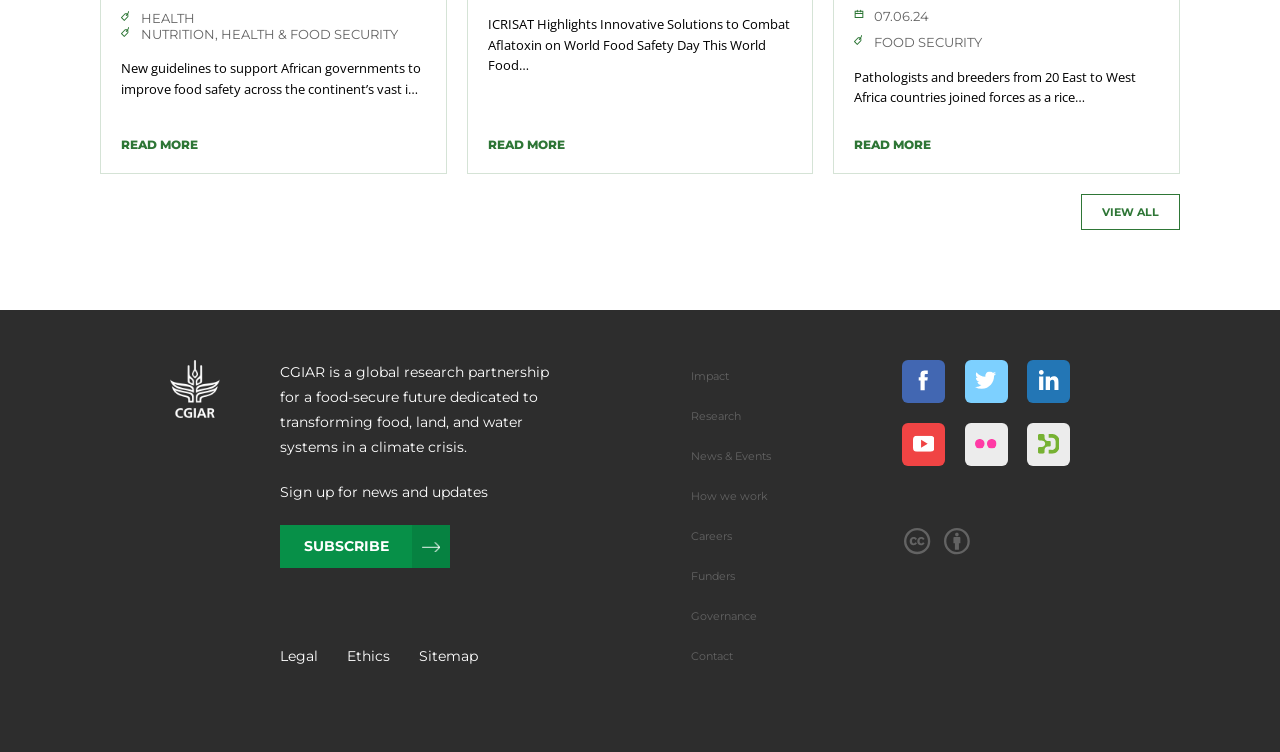Determine the bounding box coordinates (top-left x, top-left y, bottom-right x, bottom-right y) of the UI element described in the following text: Funders

[0.54, 0.756, 0.574, 0.775]